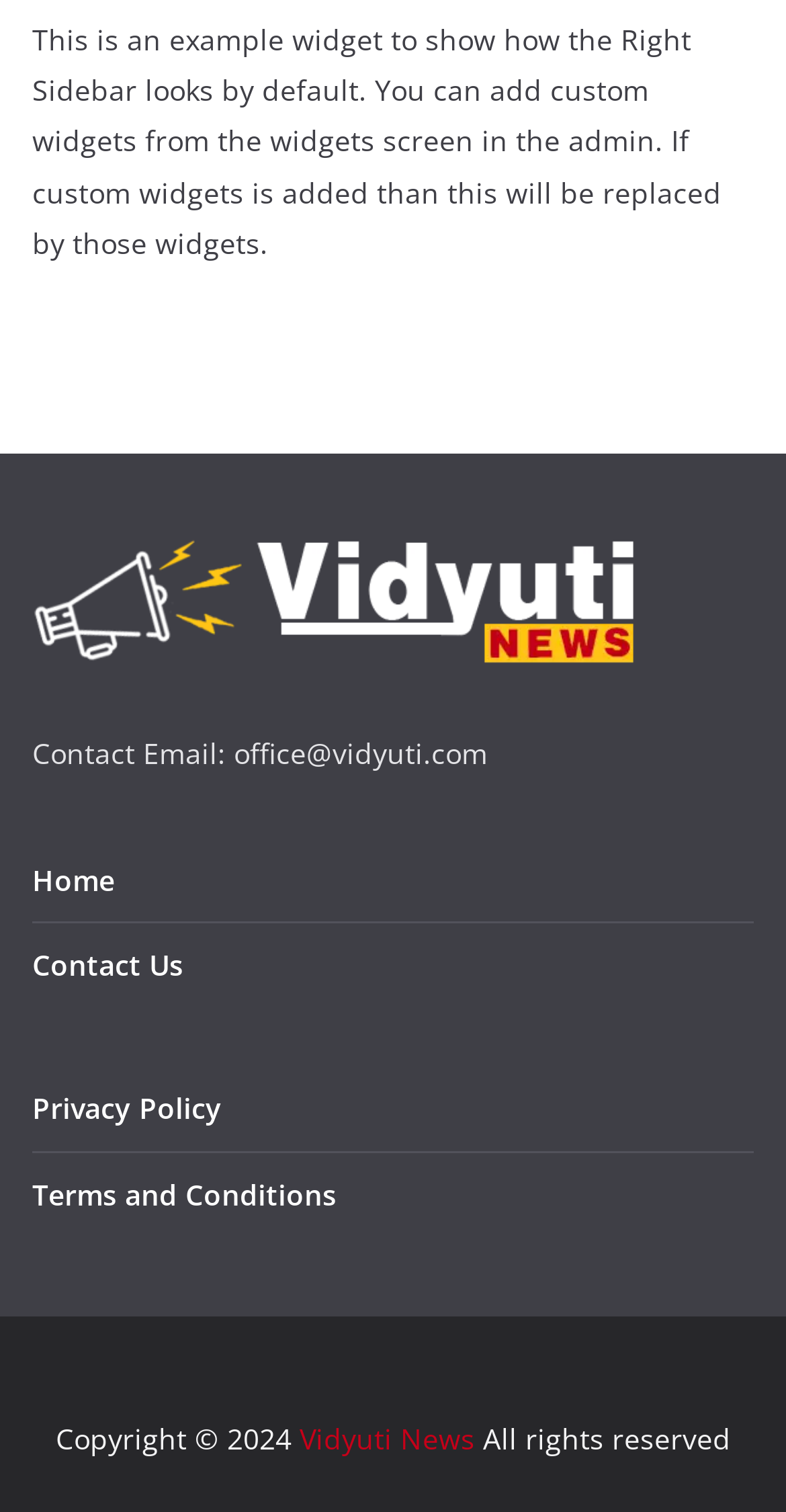Locate the bounding box for the described UI element: "Privacy Policy". Ensure the coordinates are four float numbers between 0 and 1, formatted as [left, top, right, bottom].

[0.041, 0.721, 0.282, 0.746]